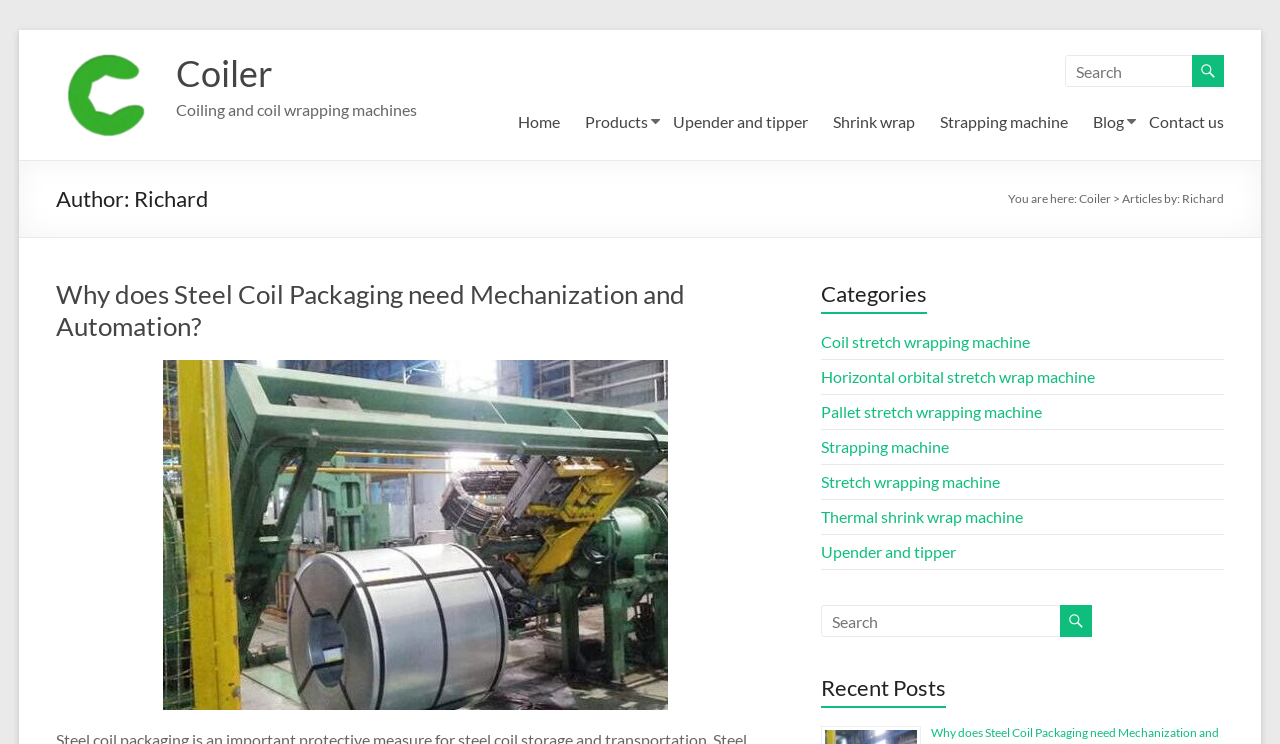Write an extensive caption that covers every aspect of the webpage.

The webpage is about Richard, an author at Coiler, a company that specializes in coiling and coil wrapping machines. At the top left corner, there is a link to skip to the content, followed by the Coiler logo, which is an image. Next to the logo is a heading that reads "Coiler" with a link to the same name. Below the logo, there is a static text that describes the company's focus on coiling and coil wrapping machines.

On the top right corner, there is a search bar with a textbox and a button. Below the search bar, there is a navigation menu with links to various pages, including Home, Products, Upender and tipper, Shrink wrap, Strapping machine, Blog, and Contact us.

In the main content area, there is a heading that reads "Author: Richard" followed by a breadcrumb trail that shows the current page's location. Below the breadcrumb trail, there is a heading that reads "Articles by: Richard".

The main content is divided into two sections. The left section has a heading that reads "Why does Steel Coil Packaging need Mechanization and Automation?" followed by a link to the same article. Below the heading, there is an image of an automatic steel coil packaging machine.

The right section has a heading that reads "Categories" followed by a list of links to various categories, including Coil stretch wrapping machine, Horizontal orbital stretch wrap machine, Pallet stretch wrapping machine, Strapping machine, Stretch wrapping machine, Thermal shrink wrap machine, and Upender and tipper. Below the categories list, there is another search bar with a textbox and a button.

At the bottom of the page, there is a heading that reads "Recent Posts".